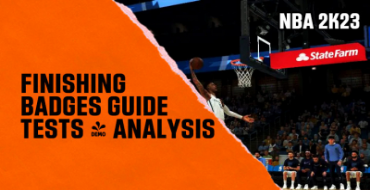What is the topic of the guide?
Answer with a single word or phrase, using the screenshot for reference.

Finishing Badges